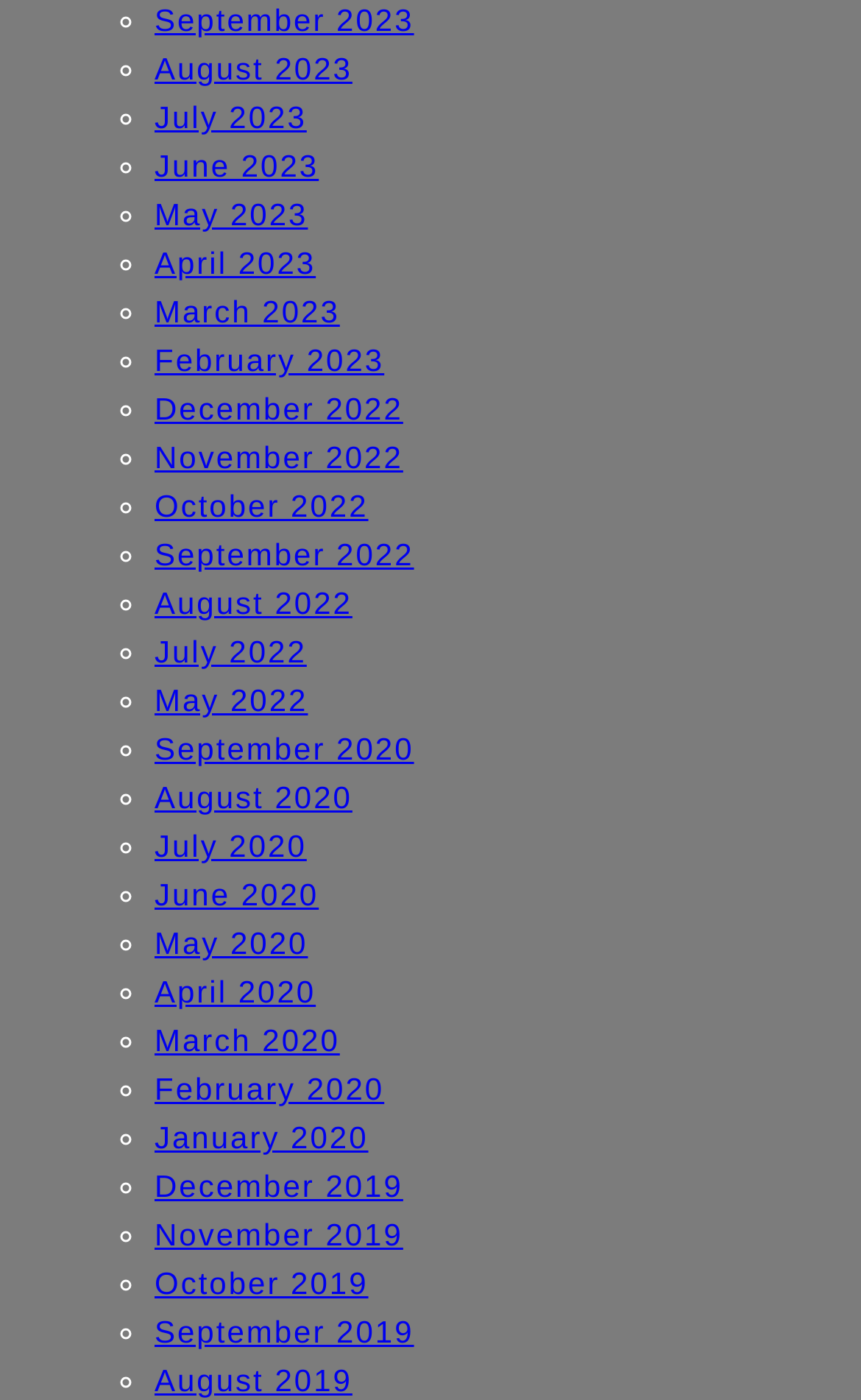Refer to the image and provide a thorough answer to this question:
What is the earliest month listed?

I looked at the list of link elements with month names and found that the earliest one is August 2019, which is located at the bottom of the list.